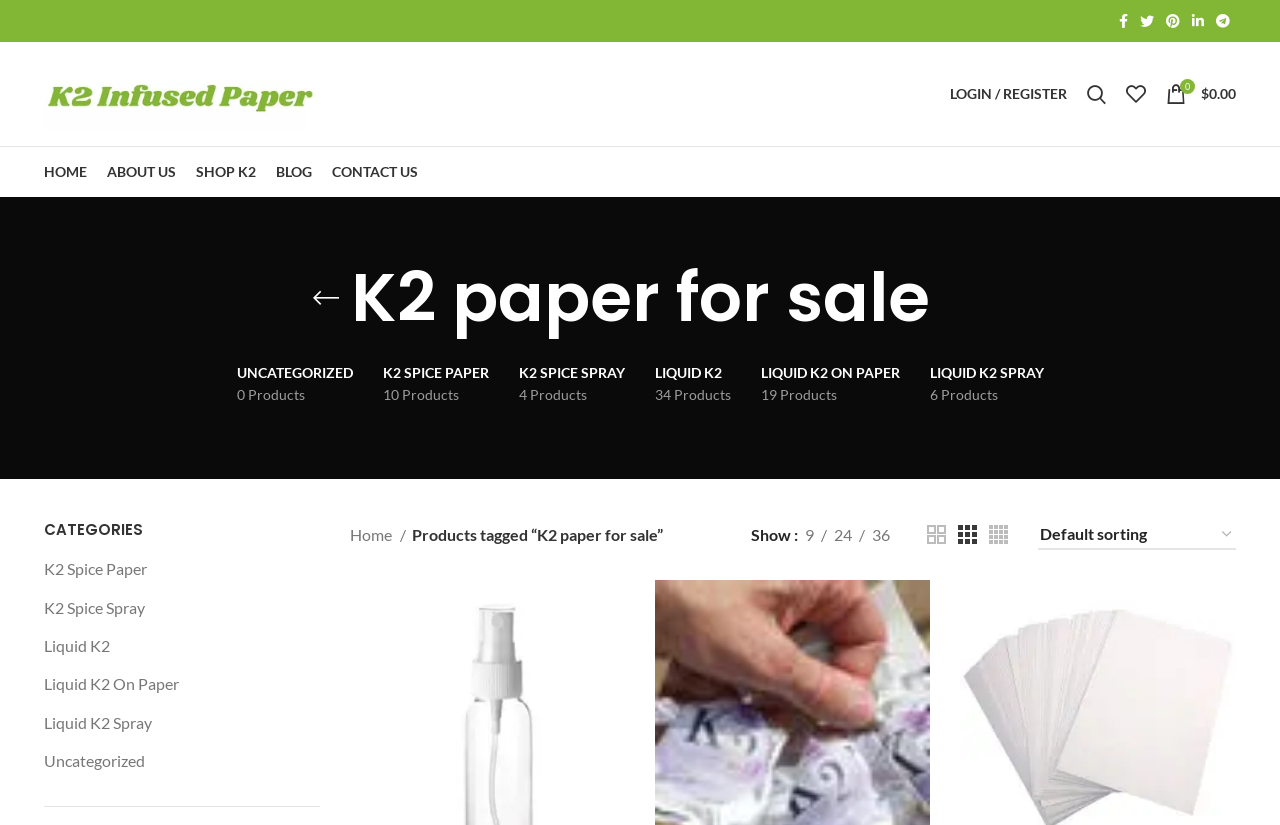Provide the bounding box coordinates for the UI element described in this sentence: "Liquid K2 On Paper19 products". The coordinates should be four float values between 0 and 1, i.e., [left, top, right, bottom].

[0.582, 0.423, 0.714, 0.508]